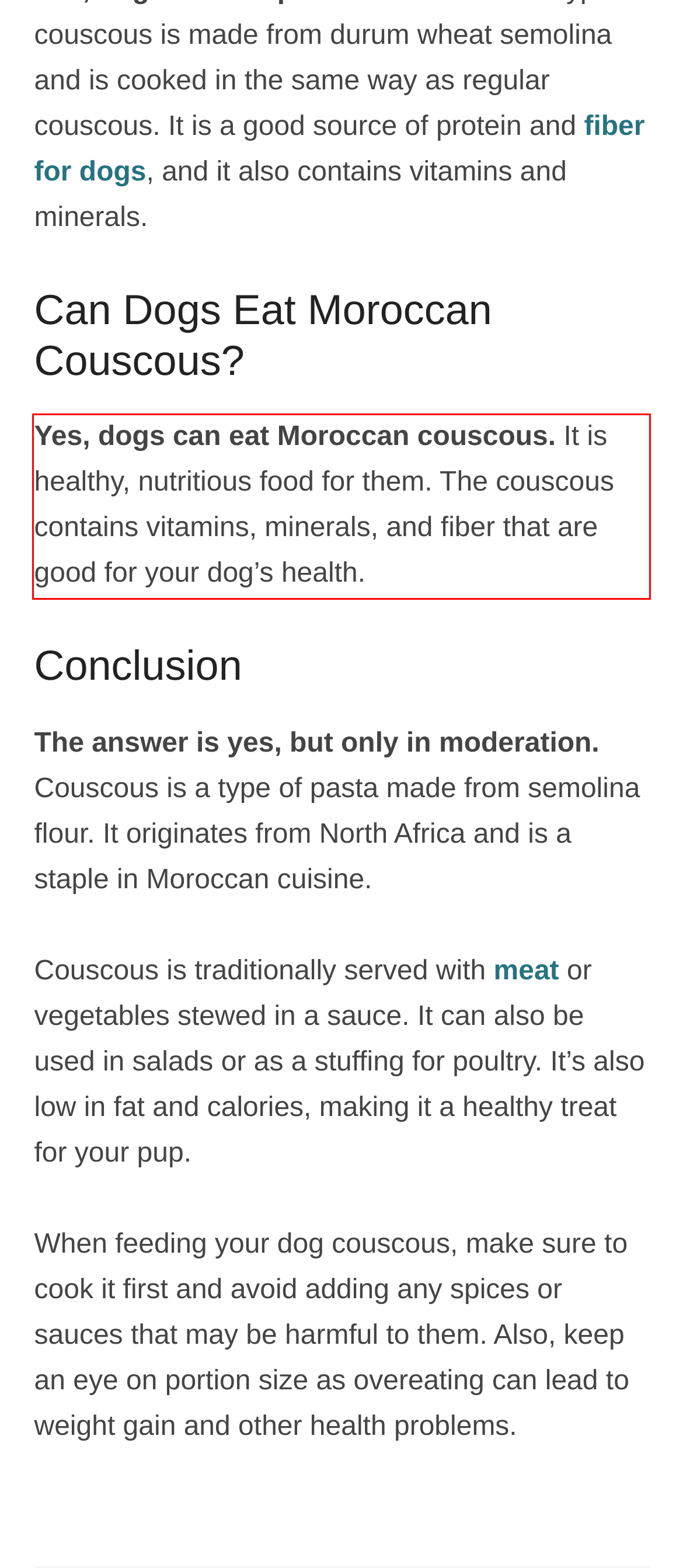Within the screenshot of the webpage, there is a red rectangle. Please recognize and generate the text content inside this red bounding box.

Yes, dogs can eat Moroccan couscous. It is healthy, nutritious food for them. The couscous contains vitamins, minerals, and fiber that are good for your dog’s health.